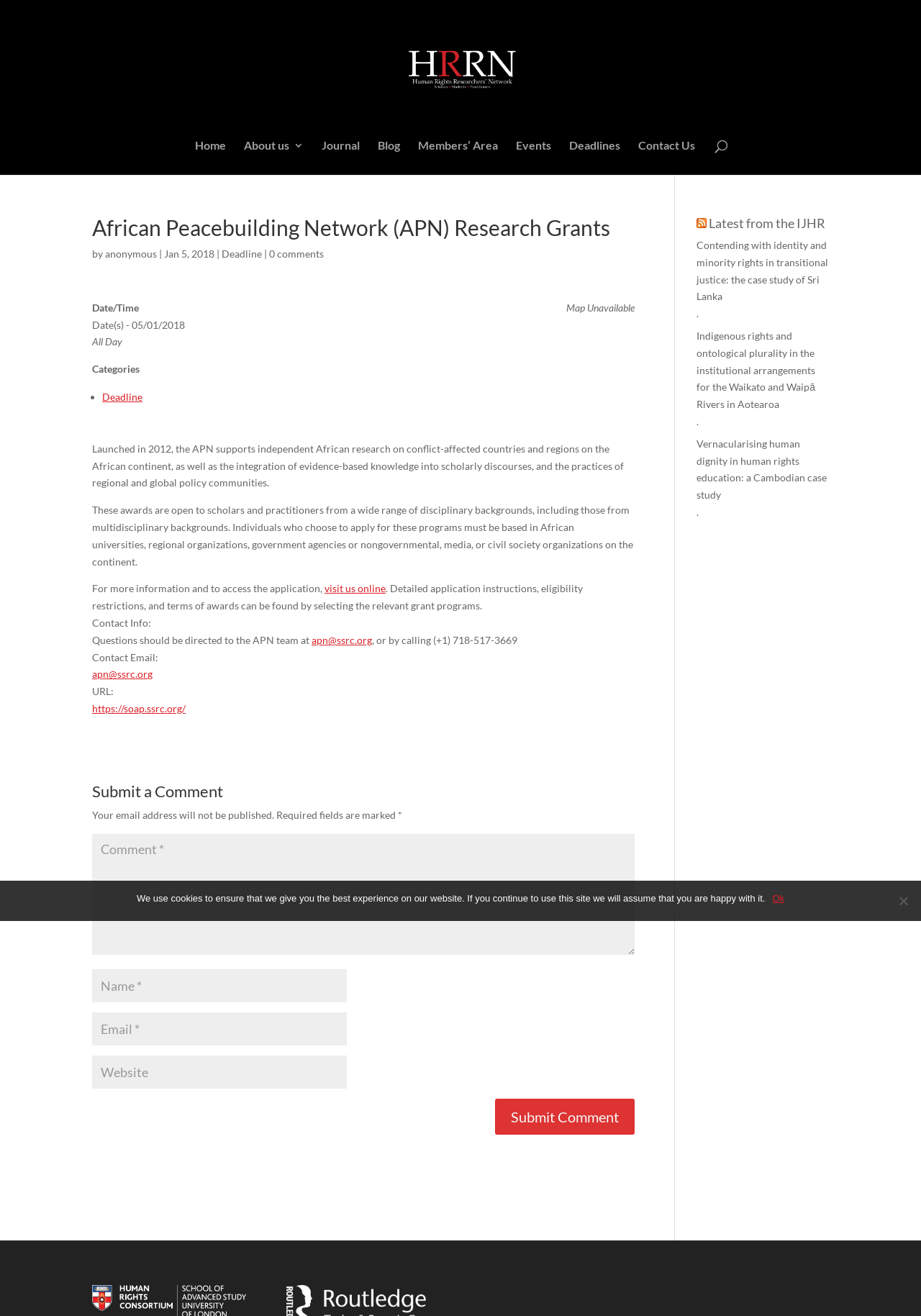Determine the bounding box for the described HTML element: "input value="Email *" aria-describedby="email-notes" name="email"". Ensure the coordinates are four float numbers between 0 and 1 in the format [left, top, right, bottom].

[0.1, 0.769, 0.377, 0.795]